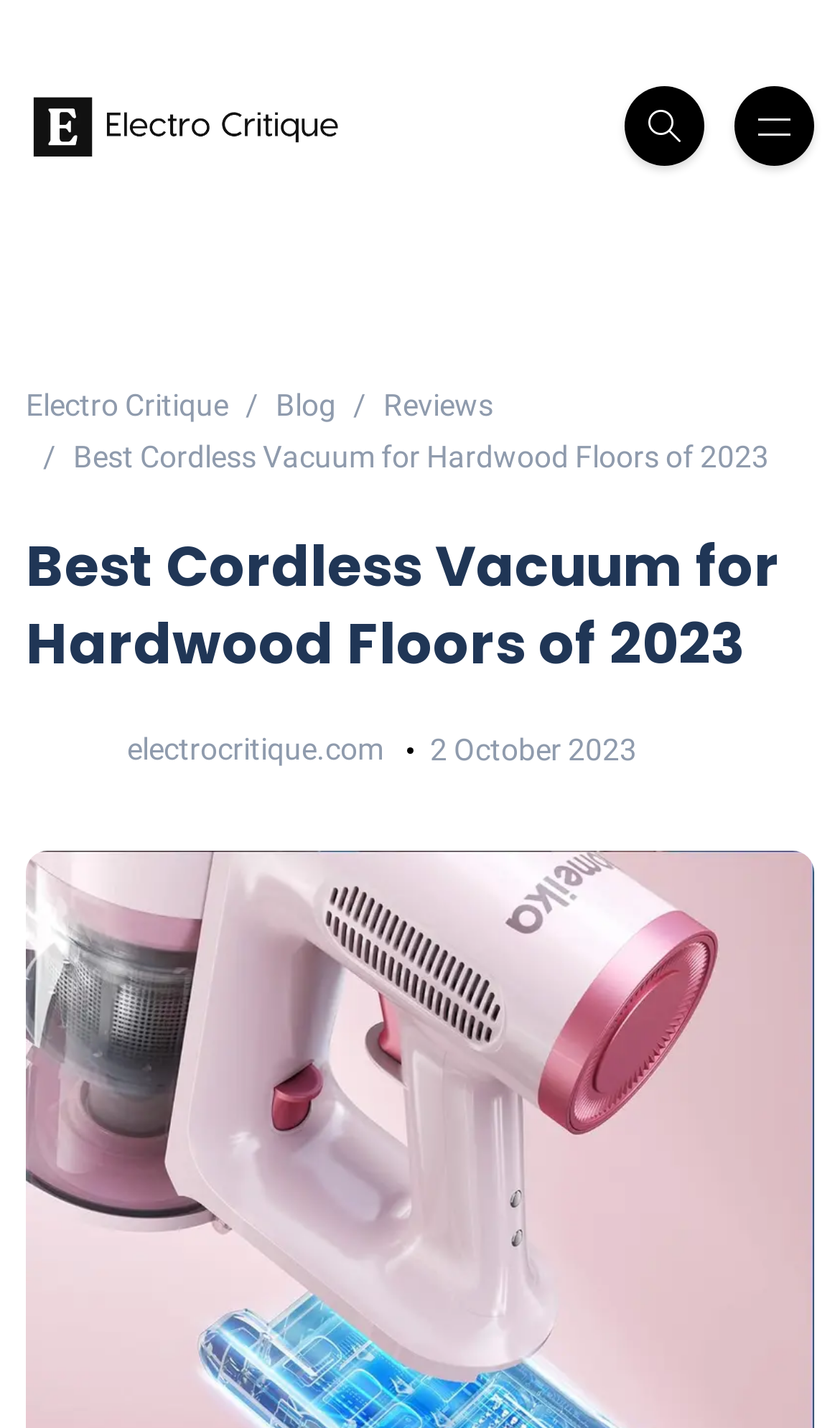Please answer the following question using a single word or phrase: 
What is the website's domain name?

electrocritique.com